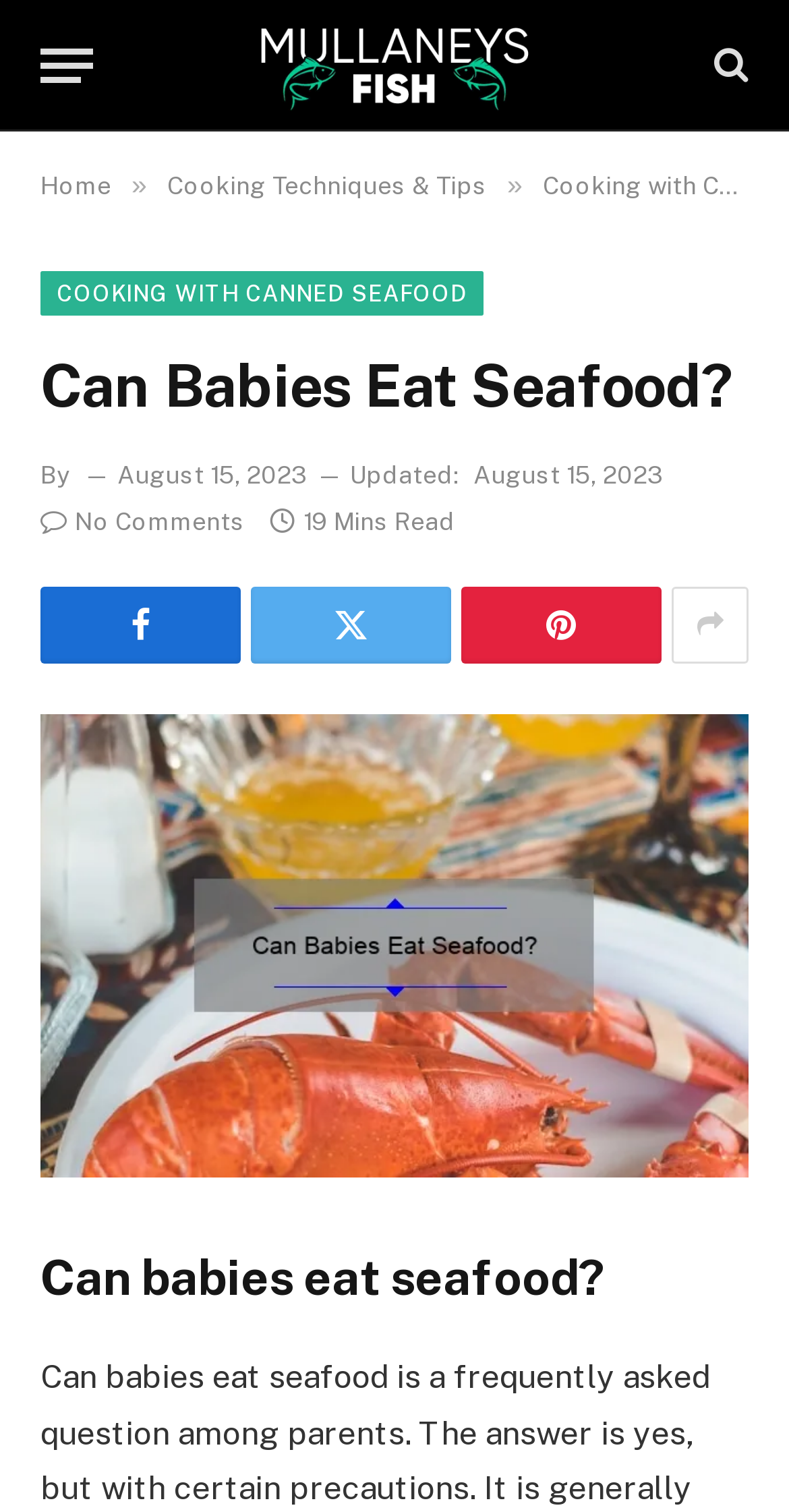Can you provide the bounding box coordinates for the element that should be clicked to implement the instruction: "Click the 'Menu' button"?

[0.051, 0.013, 0.118, 0.074]